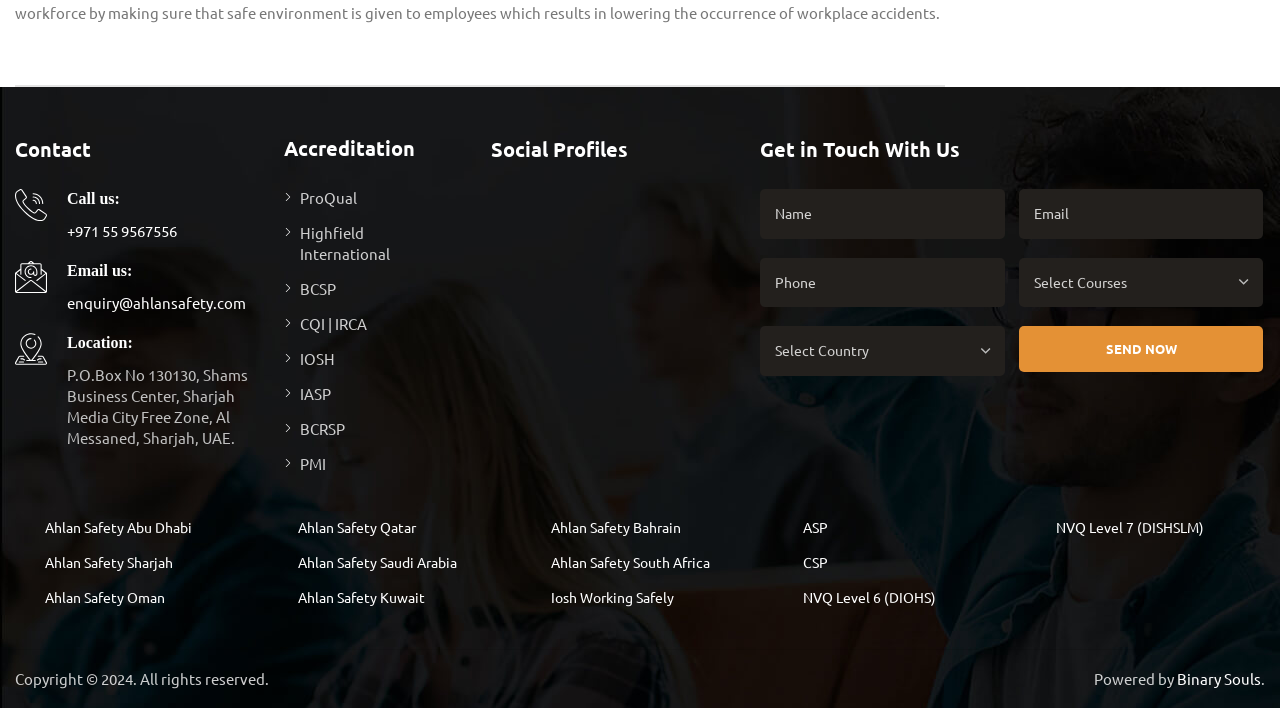Please determine the bounding box coordinates of the area that needs to be clicked to complete this task: 'Open Instagram'. The coordinates must be four float numbers between 0 and 1, formatted as [left, top, right, bottom].

None